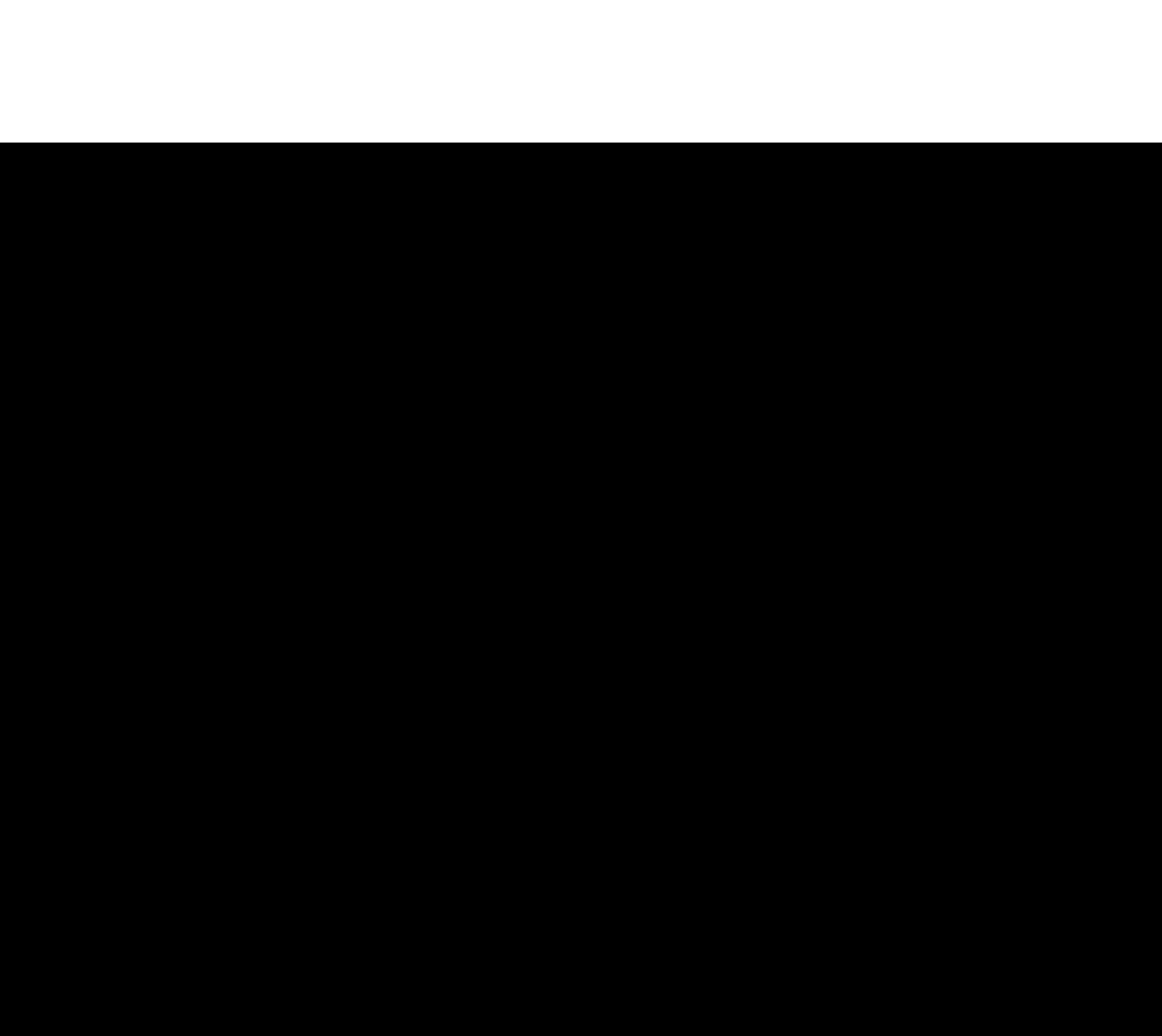What is Mercedes me?
Look at the image and respond with a single word or a short phrase.

A service or feature